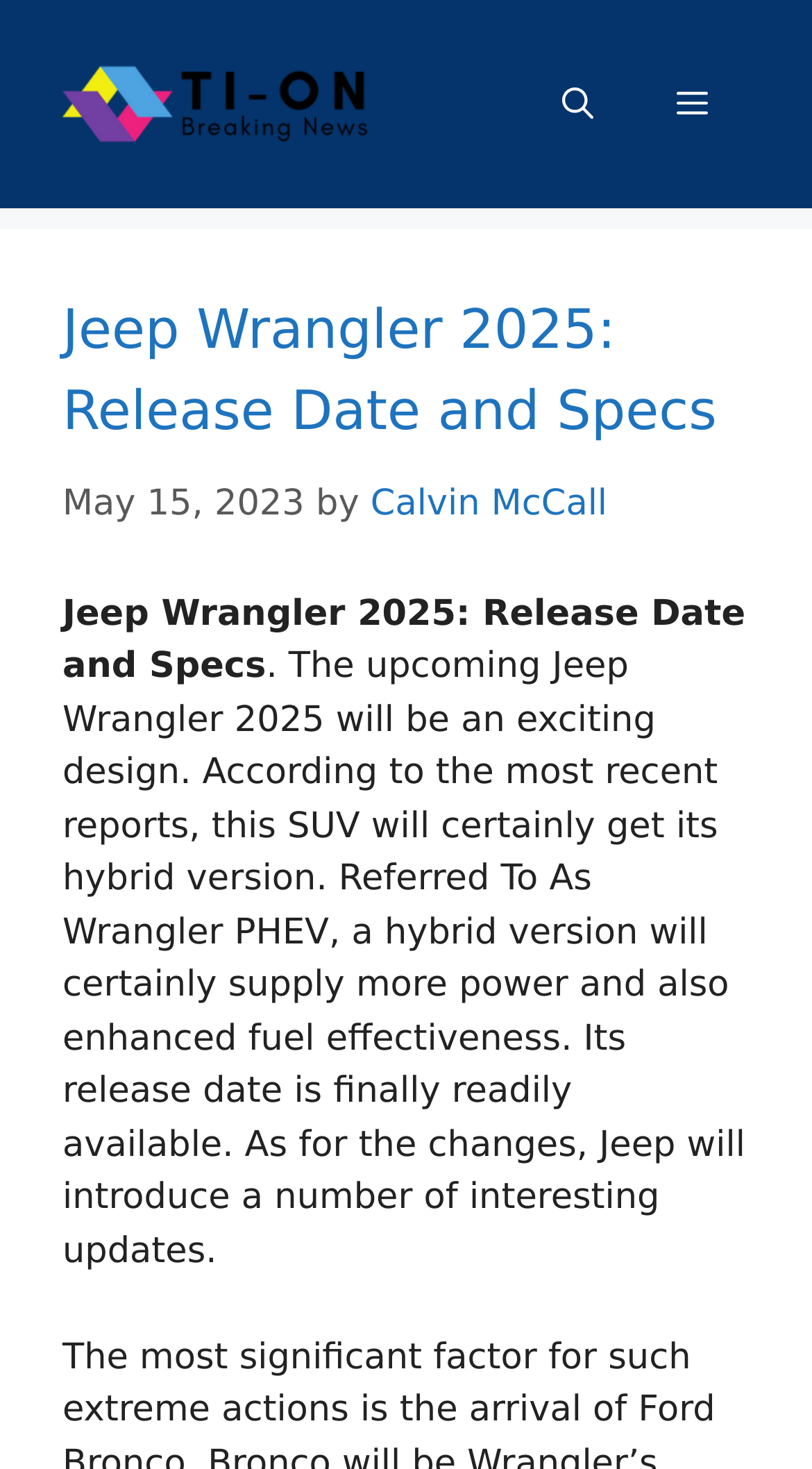For the element described, predict the bounding box coordinates as (top-left x, top-left y, bottom-right x, bottom-right y). All values should be between 0 and 1. Element description: aria-label="Open search"

[0.641, 0.028, 0.782, 0.113]